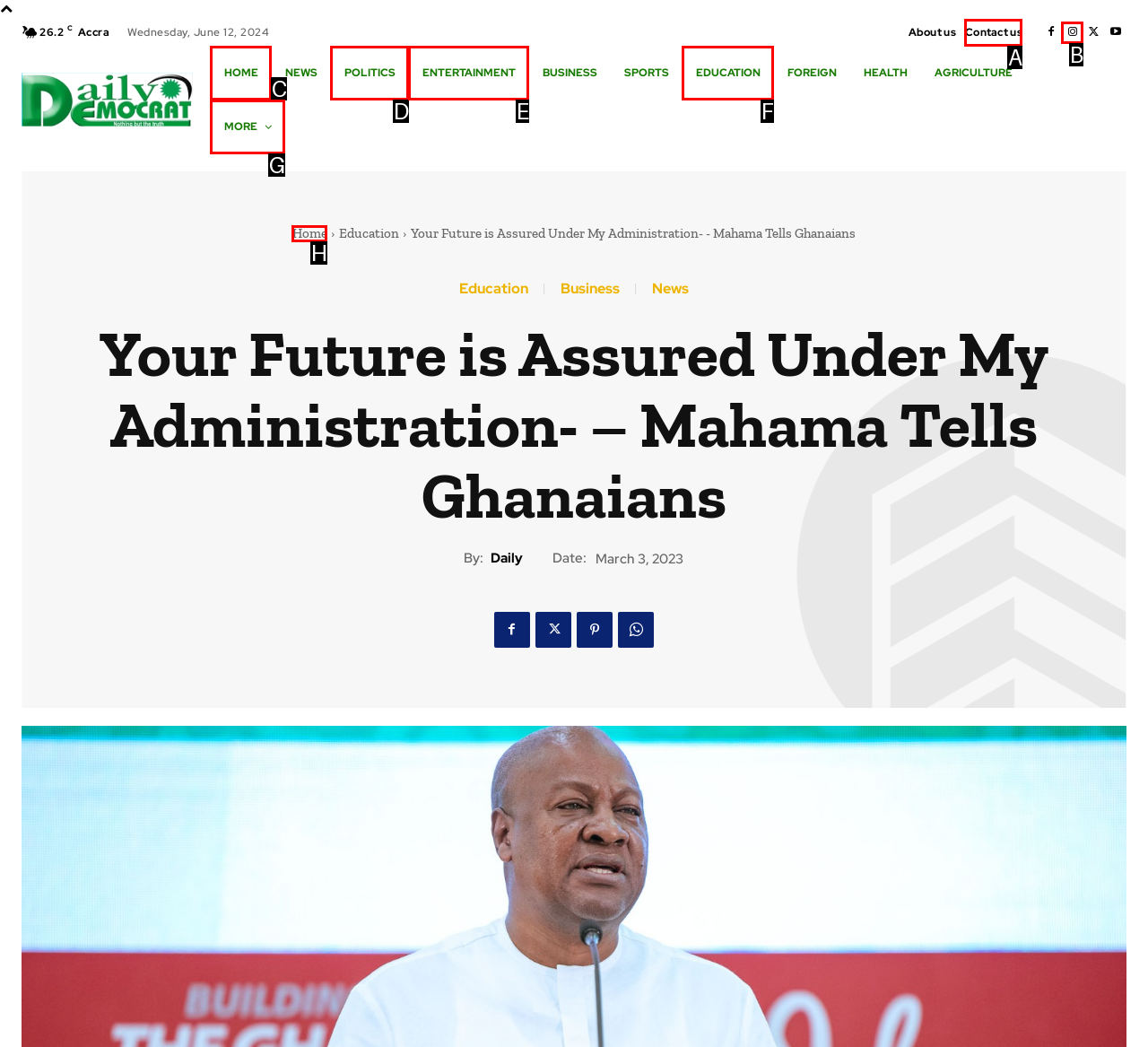Match the element description: Contact us to the correct HTML element. Answer with the letter of the selected option.

A